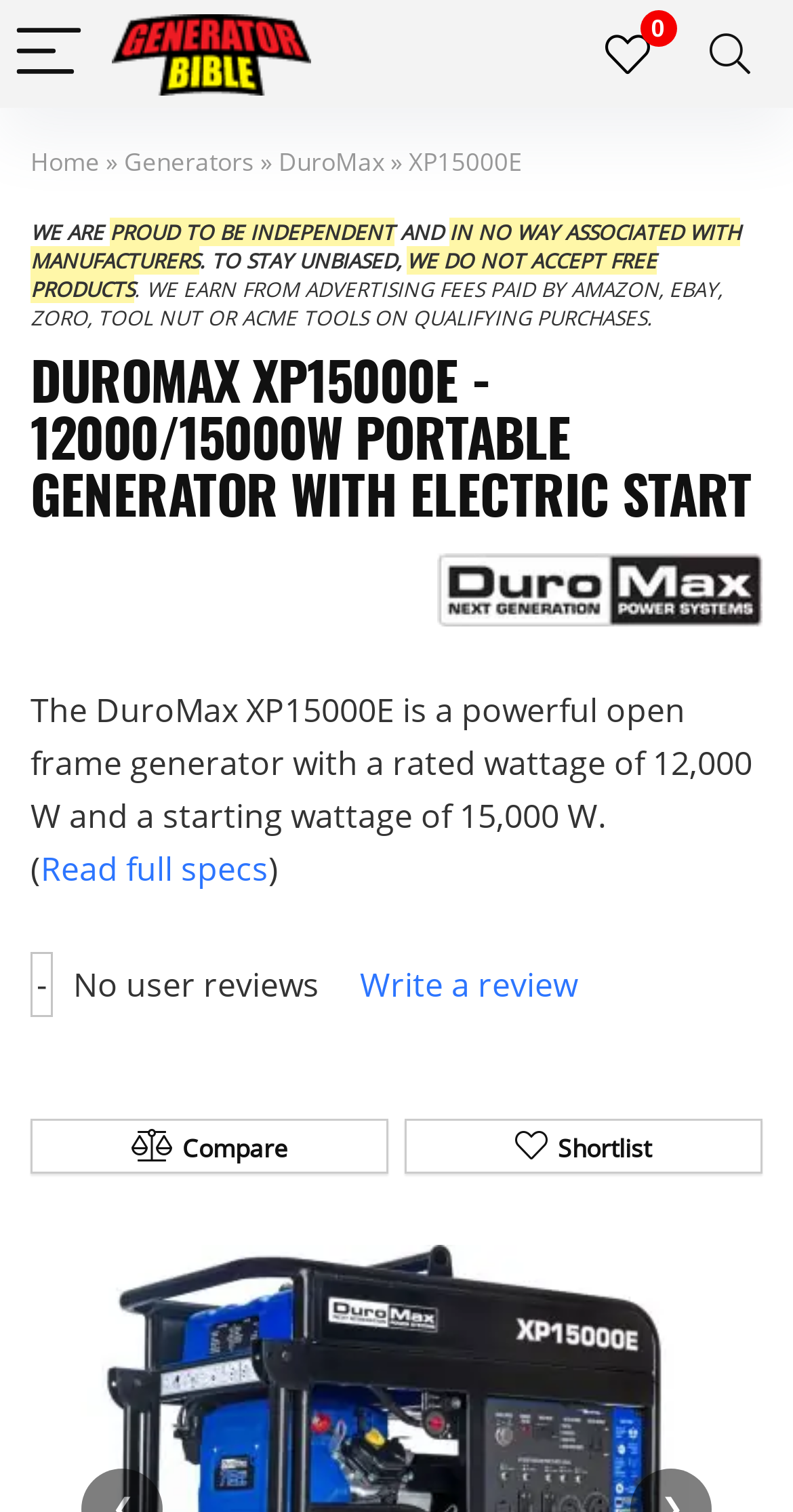Identify the bounding box of the UI element that matches this description: "Florida Gators Football".

None